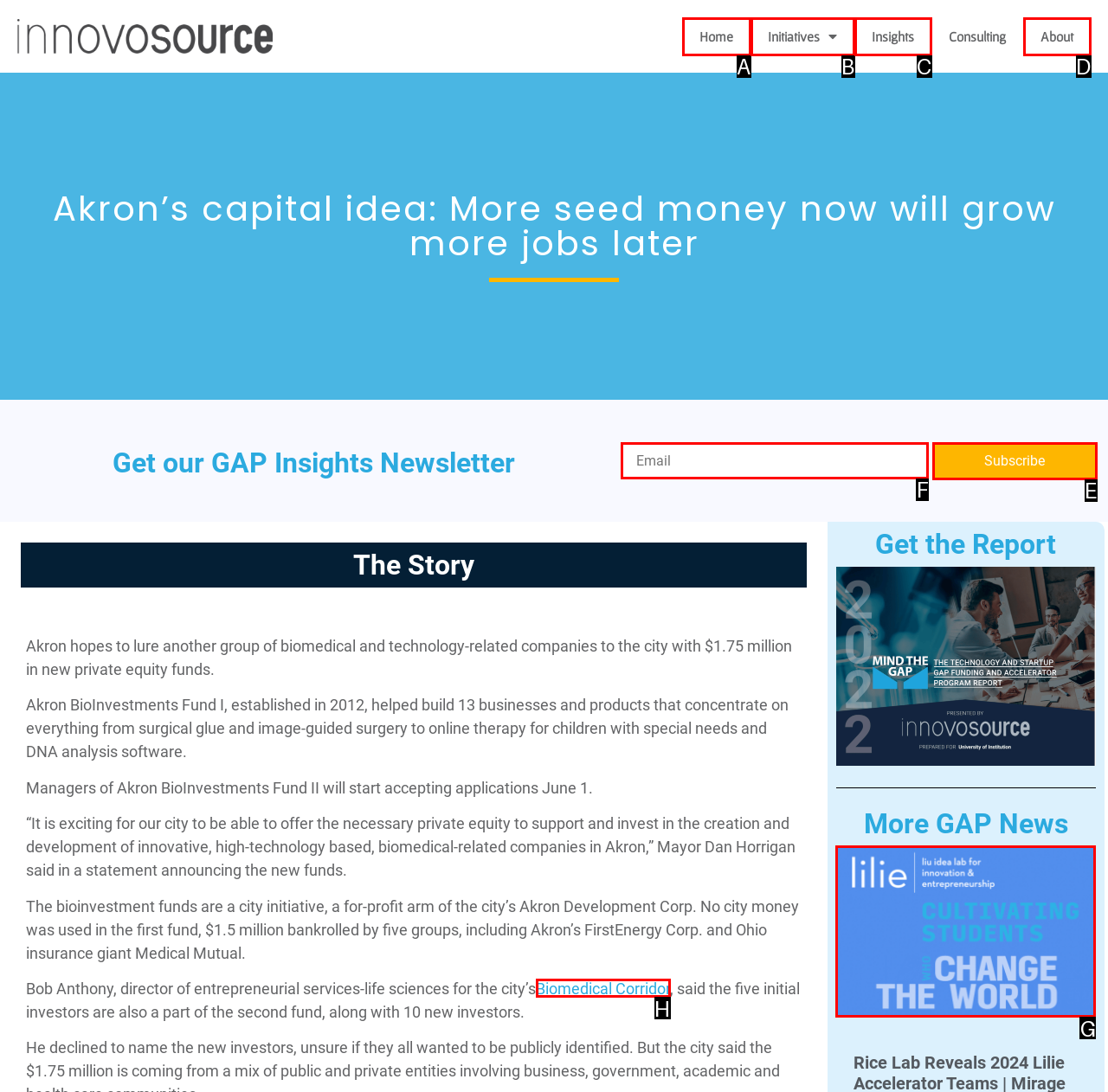Determine which HTML element to click for this task: Subscribe to the GAP Insights Newsletter Provide the letter of the selected choice.

E